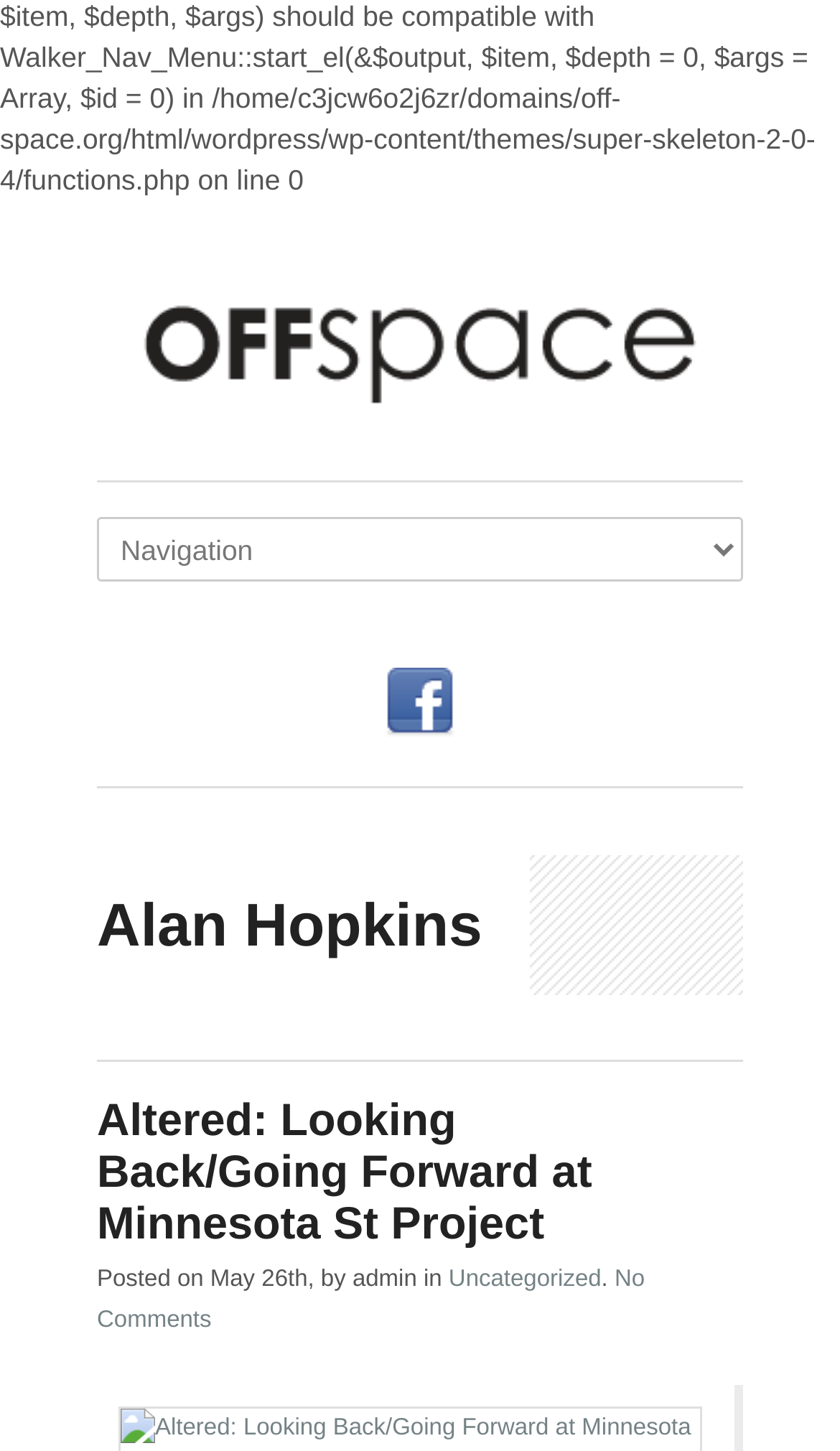Give a full account of the webpage's elements and their arrangement.

The webpage is about Alan Hopkins and Off Space. At the top, there is a heading with the title "Off Space" accompanied by an image with the same name. Below the title, there is a horizontal separator. 

On the left side, there is a combobox, and below it, there are social media links, including a "facebook" link with an image. These elements are separated by horizontal separators.

On the right side, there is a heading with the name "Alan Hopkins". Below it, there is another horizontal separator. 

The main content of the webpage is an article titled "Altered: Looking Back/Going Forward at Minnesota St Project". The article title is a link, and below it, there is a paragraph of text that starts with "Posted on May 26th, by admin in". The text is followed by a link to the category "Uncategorized", a period, and a link to "No Comments".